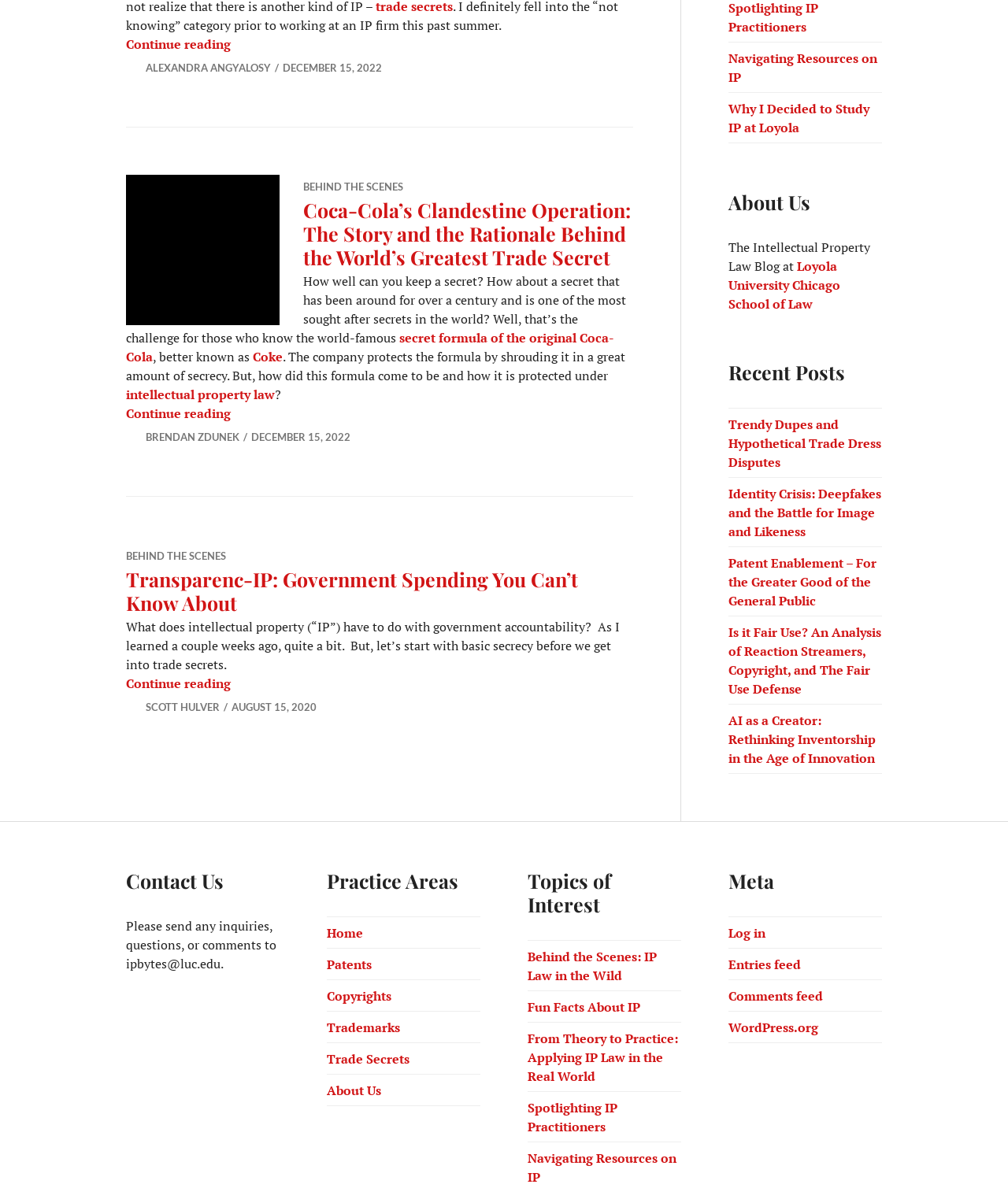Using the provided element description: "Spotlighting IP Practitioners", identify the bounding box coordinates. The coordinates should be four floats between 0 and 1 in the order [left, top, right, bottom].

[0.523, 0.925, 0.612, 0.955]